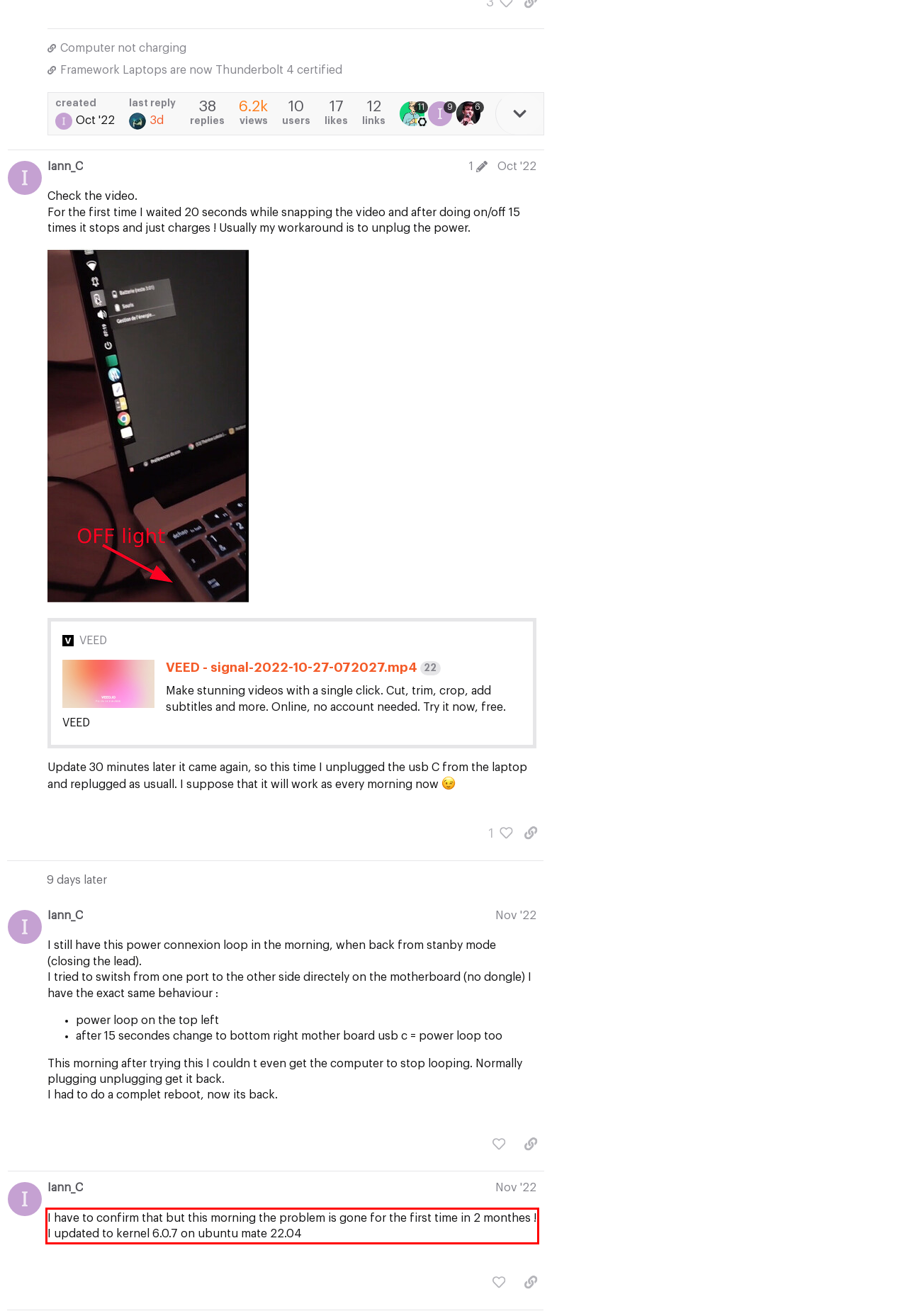You are given a screenshot showing a webpage with a red bounding box. Perform OCR to capture the text within the red bounding box.

I have to confirm that but this morning the problem is gone for the first time in 2 monthes ! I updated to kernel 6.0.7 on ubuntu mate 22.04